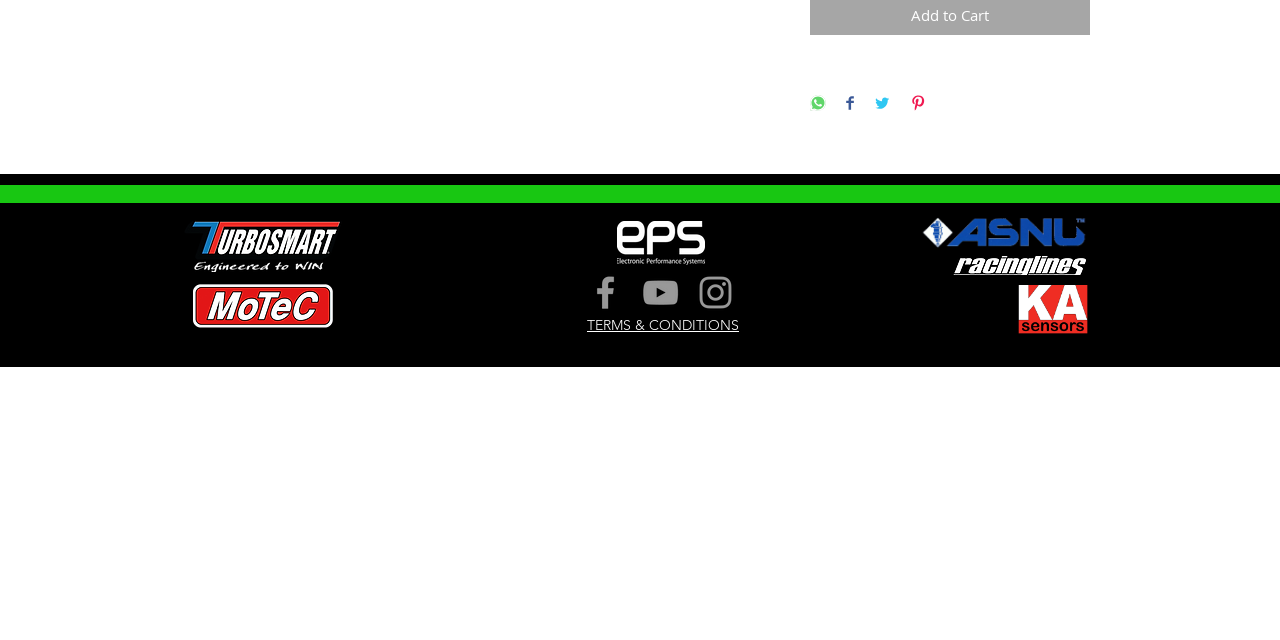Find the bounding box coordinates for the HTML element described in this sentence: "aria-label="Grey YouTube Icon"". Provide the coordinates as four float numbers between 0 and 1, in the format [left, top, right, bottom].

[0.499, 0.423, 0.533, 0.49]